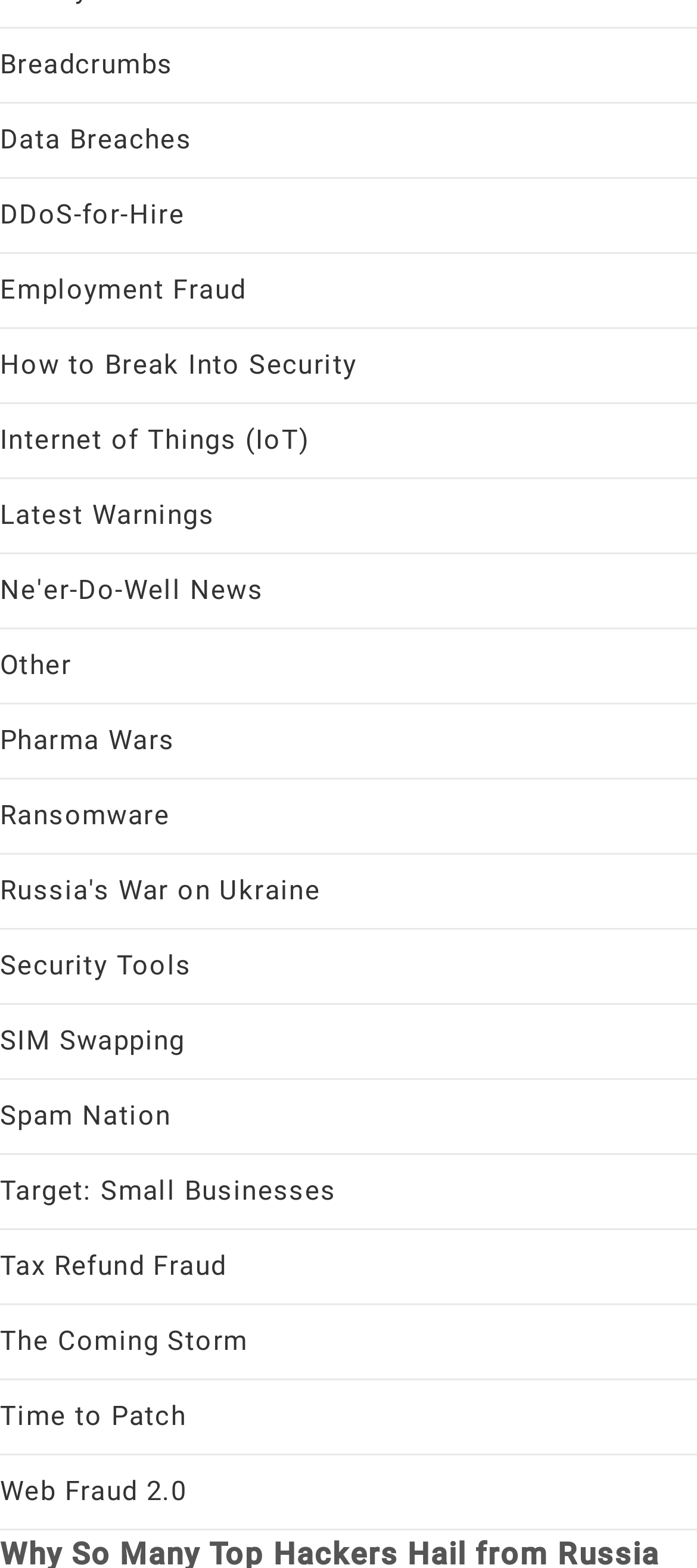Please locate the bounding box coordinates of the element that should be clicked to complete the given instruction: "Read about Ransomware".

[0.0, 0.51, 0.244, 0.531]